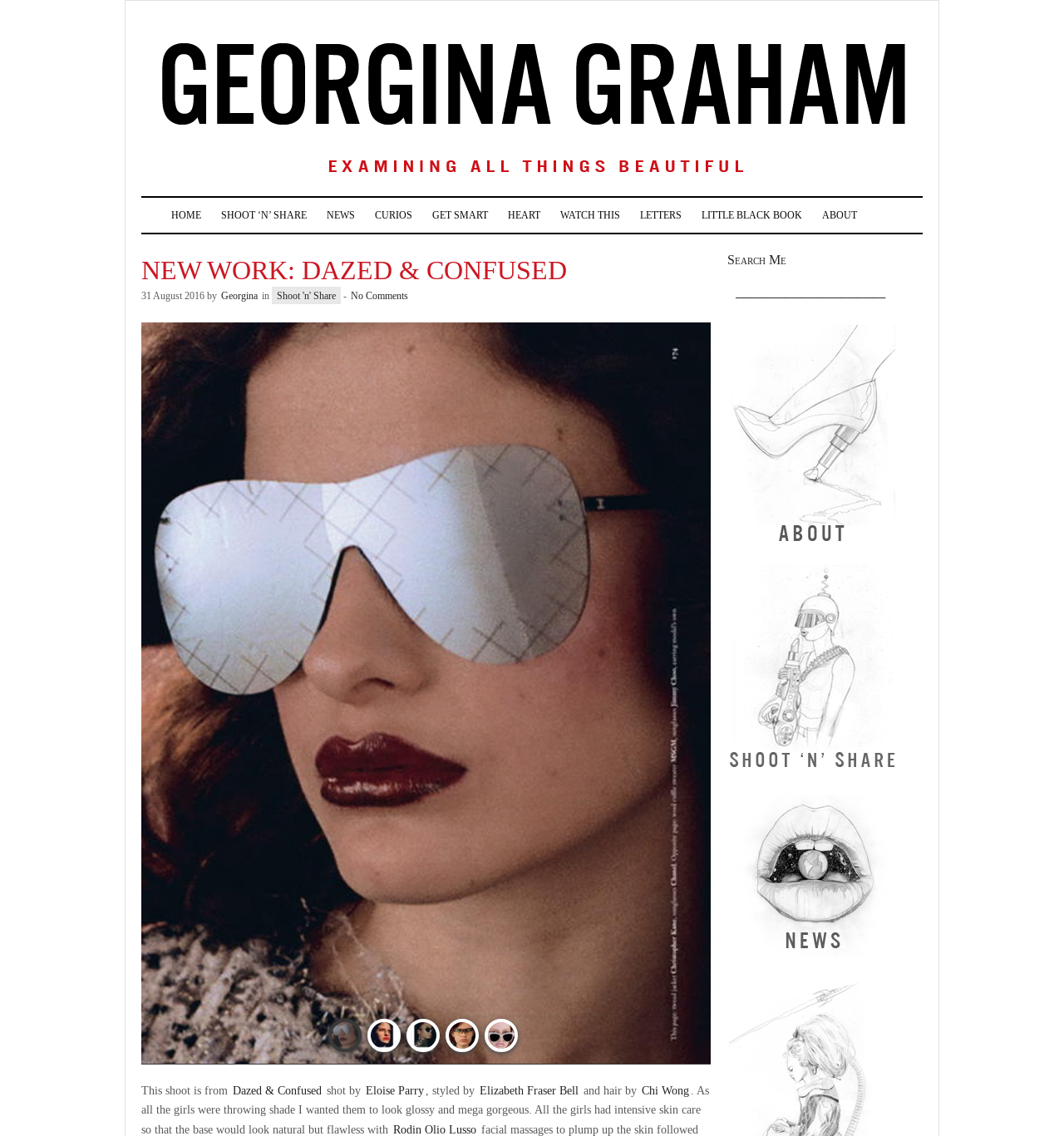Consider the image and give a detailed and elaborate answer to the question: 
What is the title of the article?

I found the answer by looking at the heading element on the webpage, which says 'NEW WORK: DAZED & CONFUSED'. This is likely the title of the article.